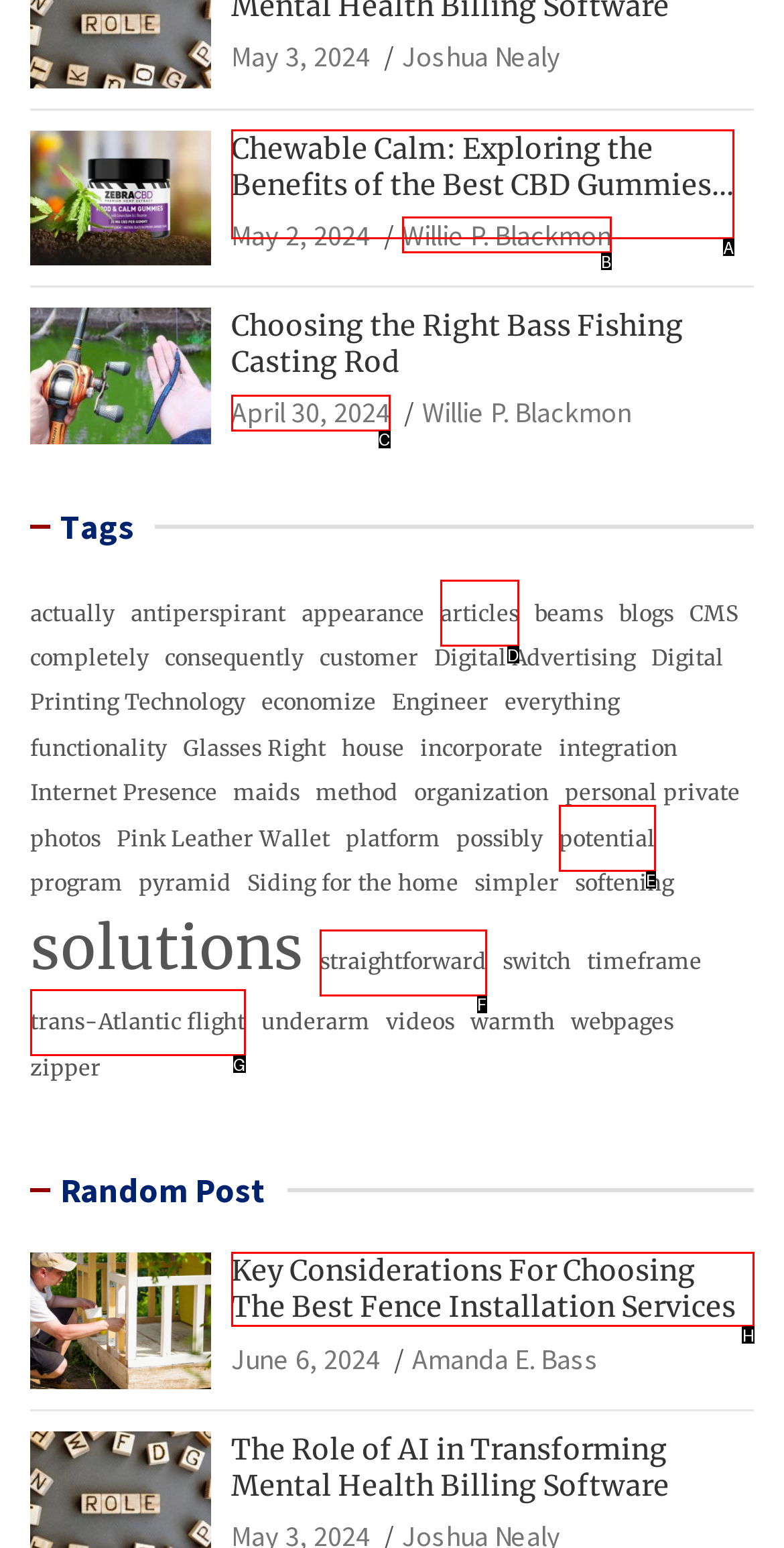What option should I click on to execute the task: Learn about Key Considerations For Choosing The Best Fence Installation Services? Give the letter from the available choices.

H